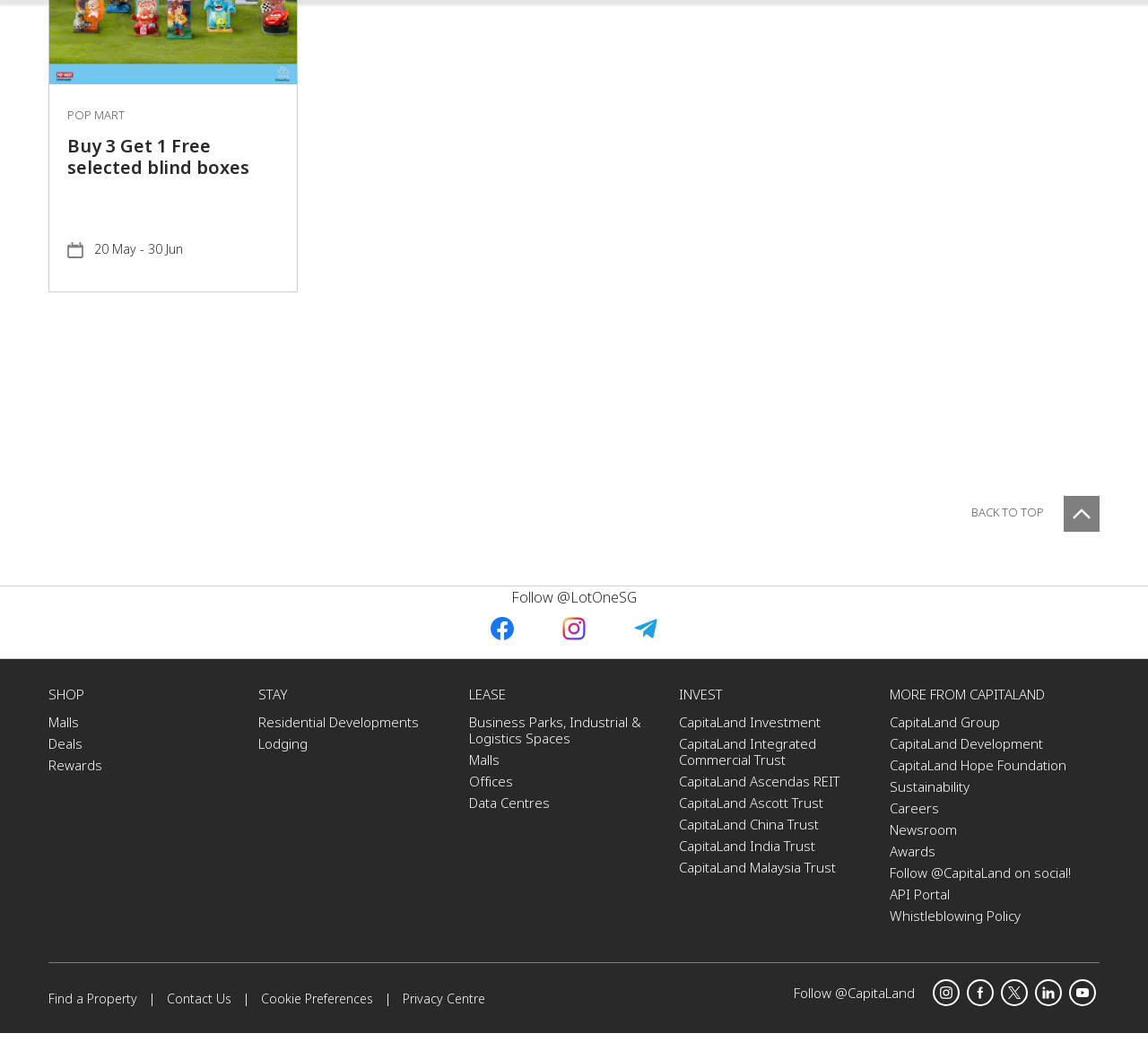What is the promotion offered on blind boxes?
Deliver a detailed and extensive answer to the question.

The promotion is mentioned in the heading 'Buy 3 Get 1 Free selected blind boxes' at the top of the webpage, indicating that customers can get one free blind box when they purchase three.